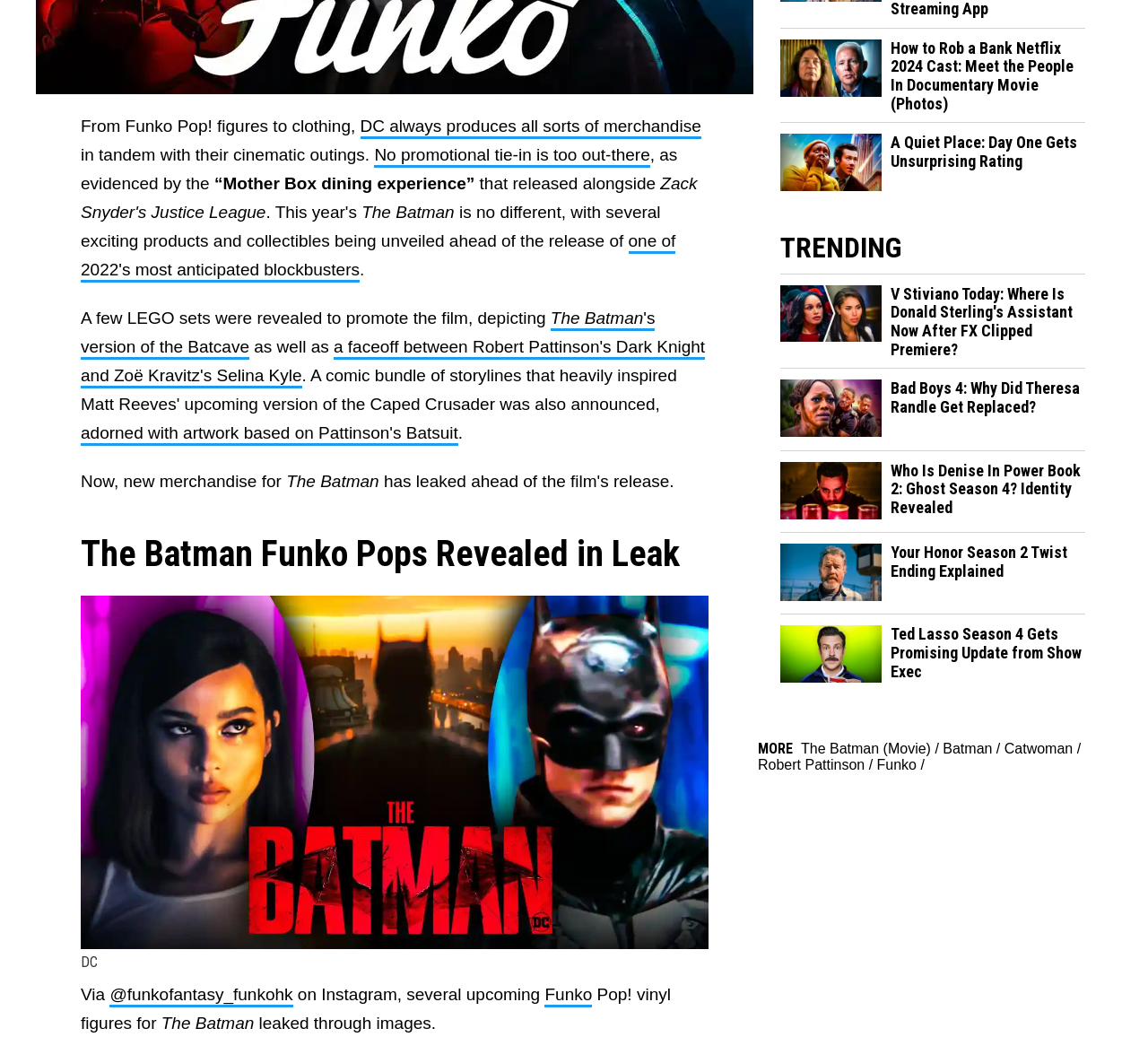Provide the bounding box coordinates for the UI element that is described by this text: "Reims". The coordinates should be in the form of four float numbers between 0 and 1: [left, top, right, bottom].

None